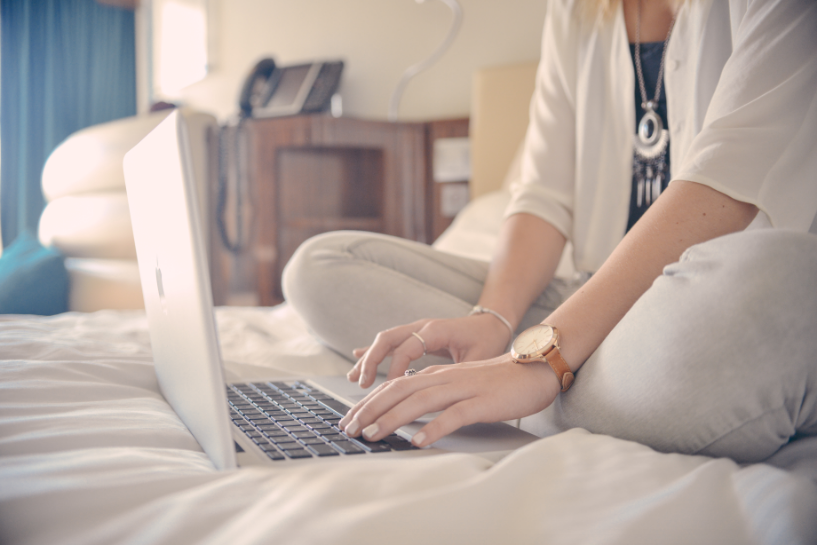Answer the following query with a single word or phrase:
What is the person doing?

Working on a laptop